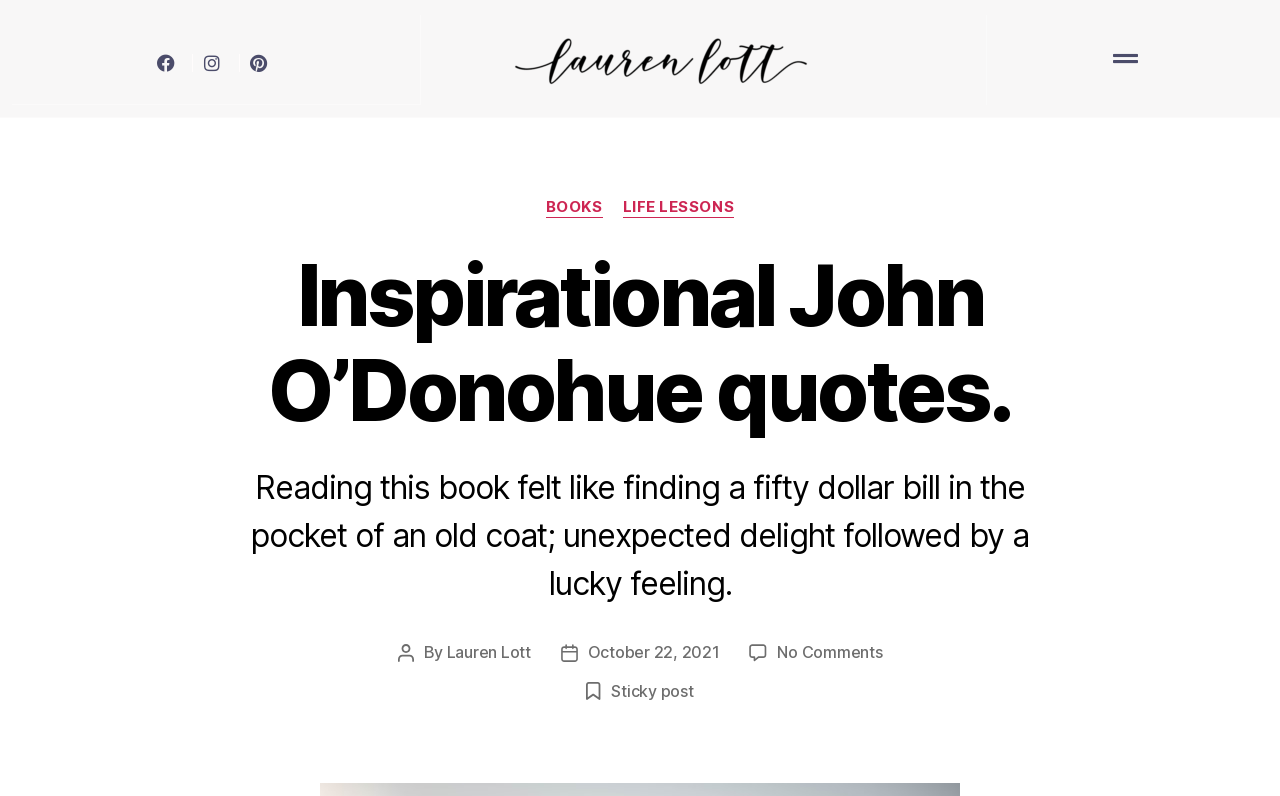Carefully examine the image and provide an in-depth answer to the question: What type of post is this article?

The type of post can be found by looking at the text 'Sticky post' which is located at the bottom of the article.